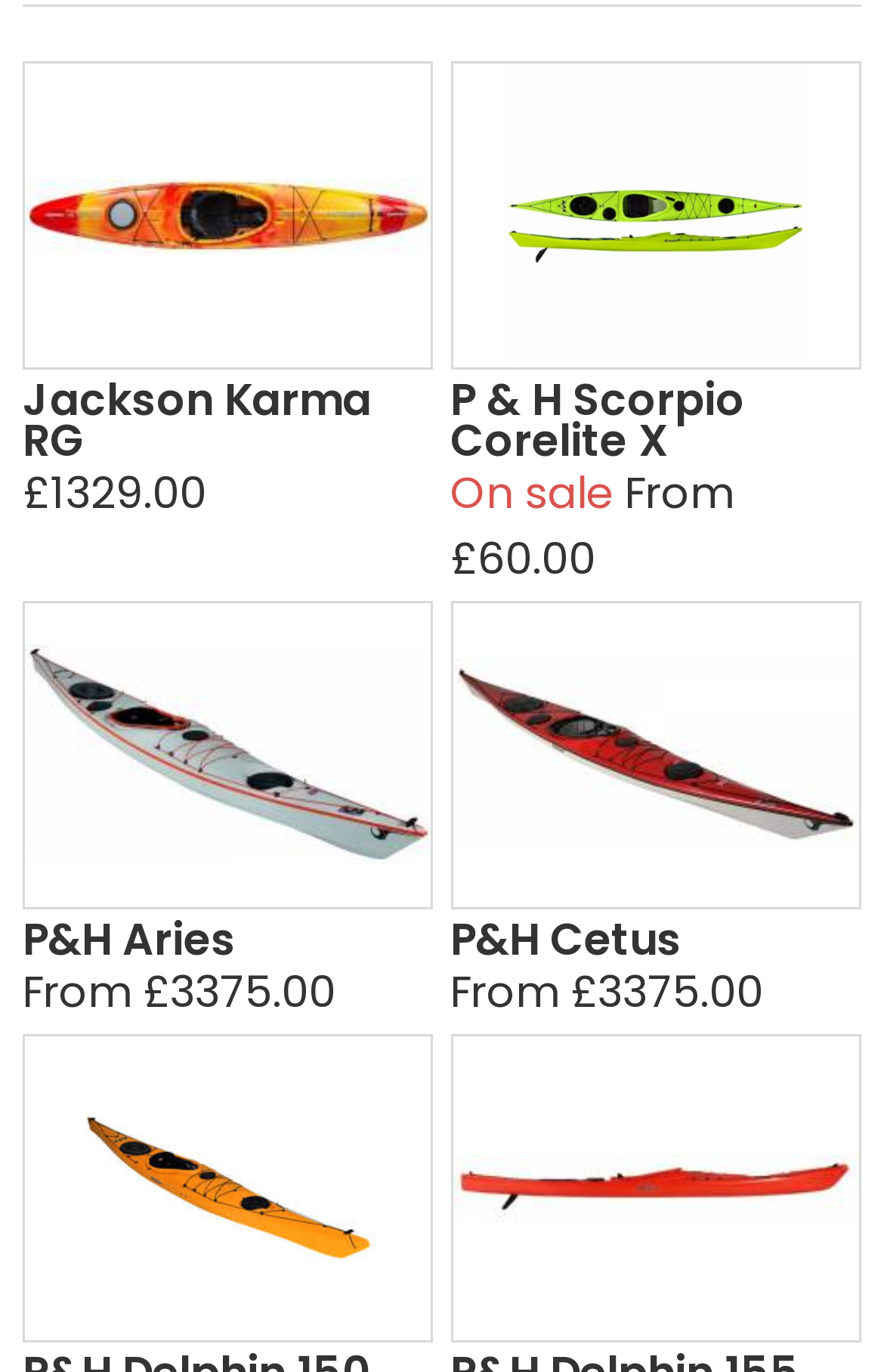Determine the bounding box coordinates of the element's region needed to click to follow the instruction: "View P & H Scorpio Corelite X product". Provide these coordinates as four float numbers between 0 and 1, formatted as [left, top, right, bottom].

[0.512, 0.047, 0.971, 0.268]